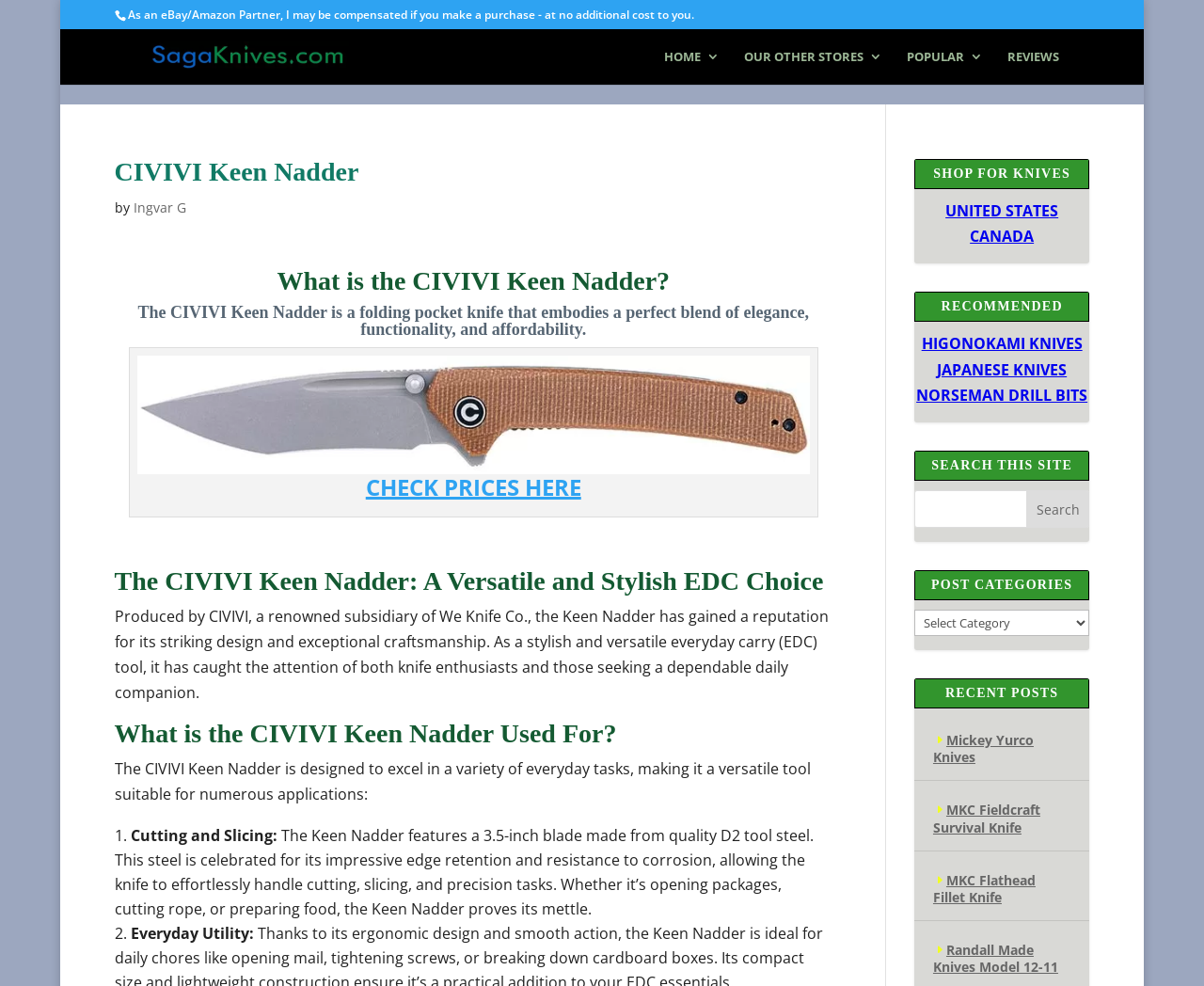Summarize the webpage with a detailed and informative caption.

This webpage is about the CIVIVI Keen Nadder, a folding pocket knife. At the top, there is a disclaimer about being an eBay/Amazon partner, followed by a row of links to other pages, including "HOME", "OUR OTHER STORES", "POPULAR", and "REVIEWS". 

Below this, there is a heading that reads "CIVIVI Keen Nadder" with the author's name, Ingvar G, mentioned next to it. The webpage then describes the CIVIVI Keen Nadder as a folding pocket knife that embodies a perfect blend of elegance, functionality, and affordability.

On the left side of the page, there is an image of the CIVIVI Keen Nadder, accompanied by a link to check prices. Below this, there is a section that discusses the features and uses of the knife, including its design, craftsmanship, and versatility as an everyday carry tool. 

The webpage also lists the various applications of the knife, such as cutting and slicing, and everyday utility tasks. Further down, there are headings for "SHOP FOR KNIVES", "RECOMMENDED", "SEARCH THIS SITE", "POST CATEGORIES", and "RECENT POSTS", each with links to related pages or categories.